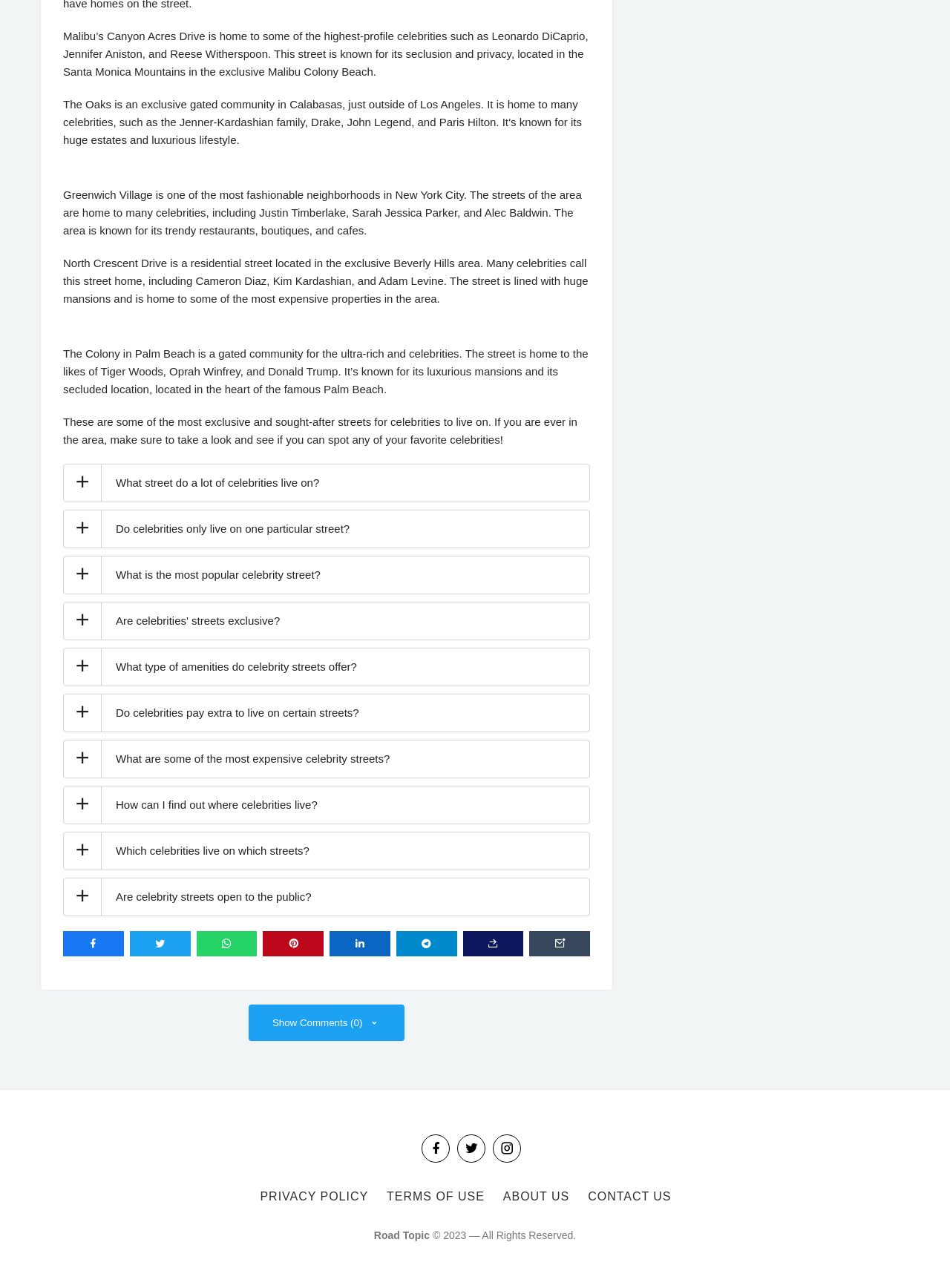Show the bounding box coordinates of the element that should be clicked to complete the task: "Contact US".

[0.619, 0.924, 0.707, 0.934]